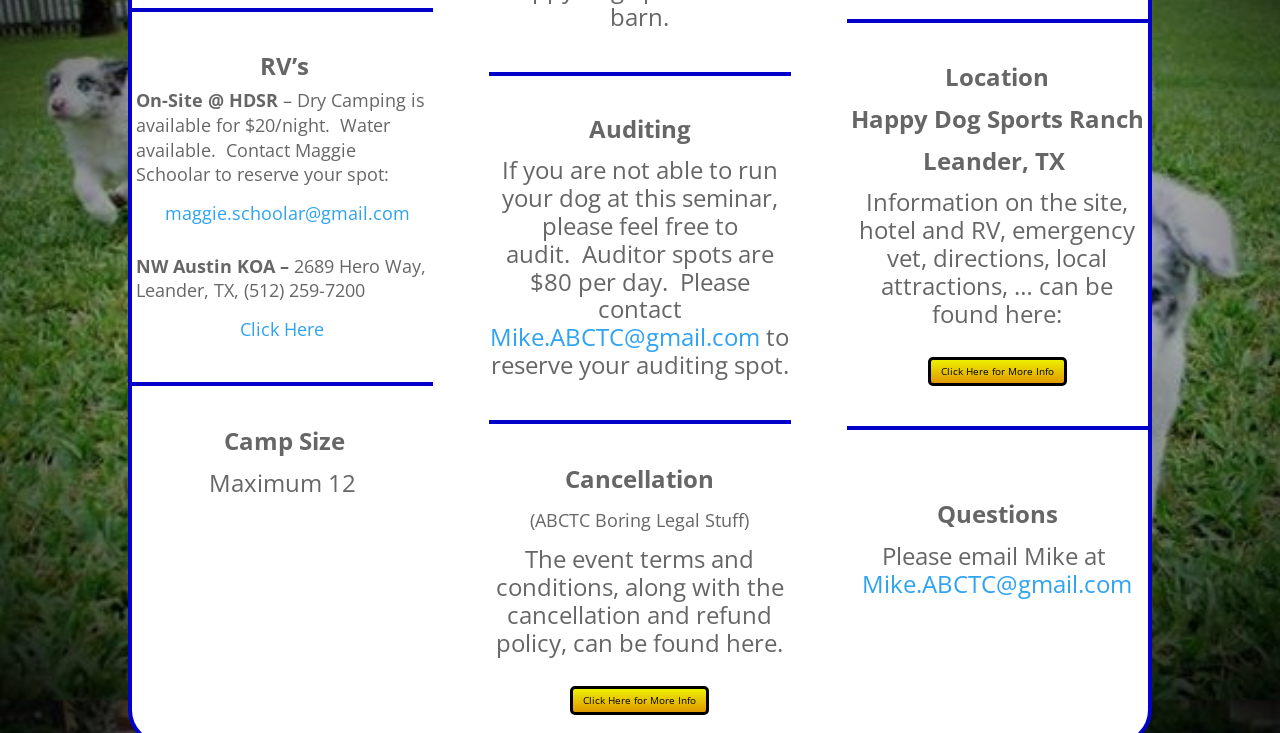What is the name of the sports ranch?
From the image, respond using a single word or phrase.

Happy Dog Sports Ranch